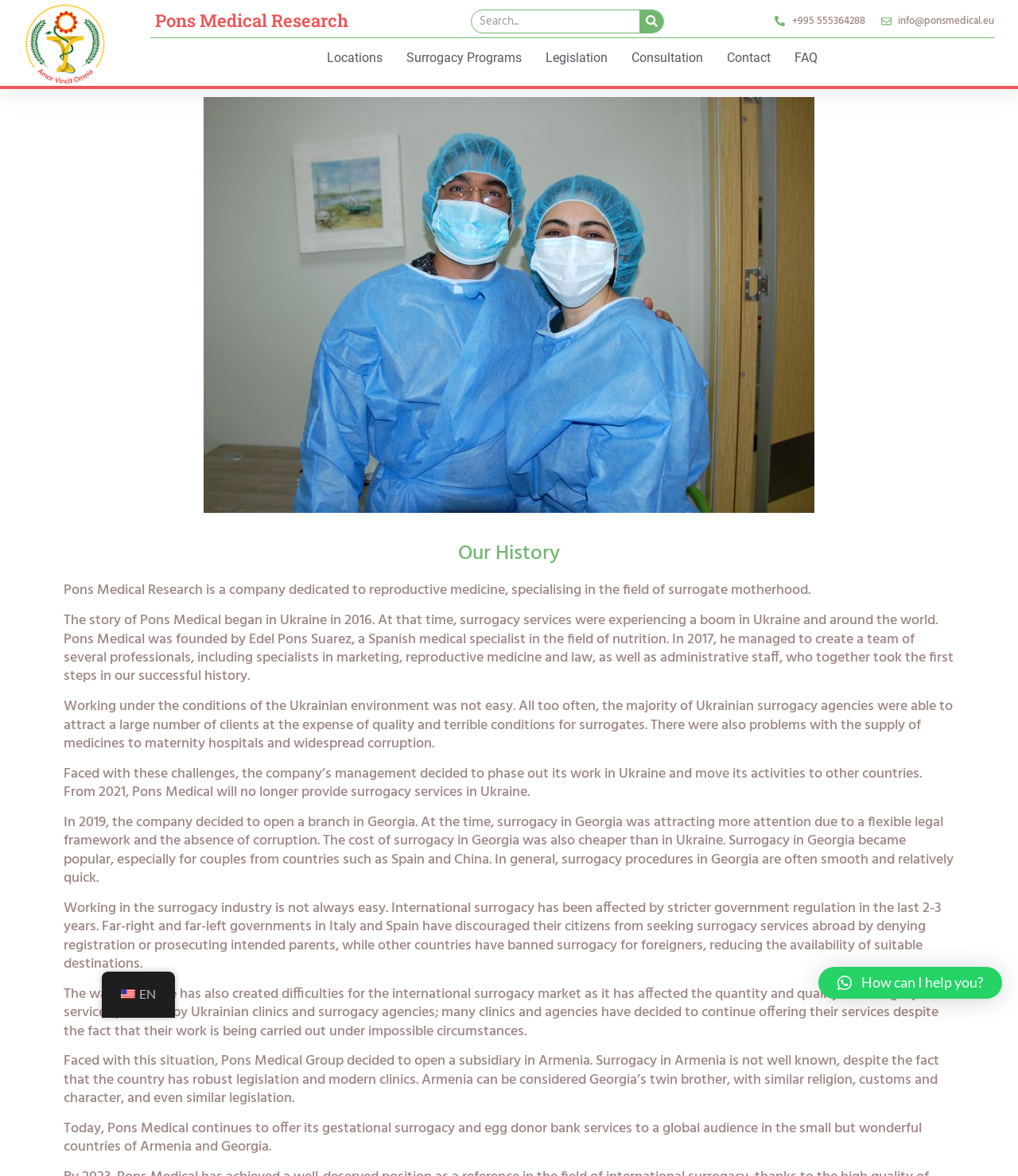Give a concise answer using one word or a phrase to the following question:
What is Pons Medical Research specialized in?

surrogate motherhood